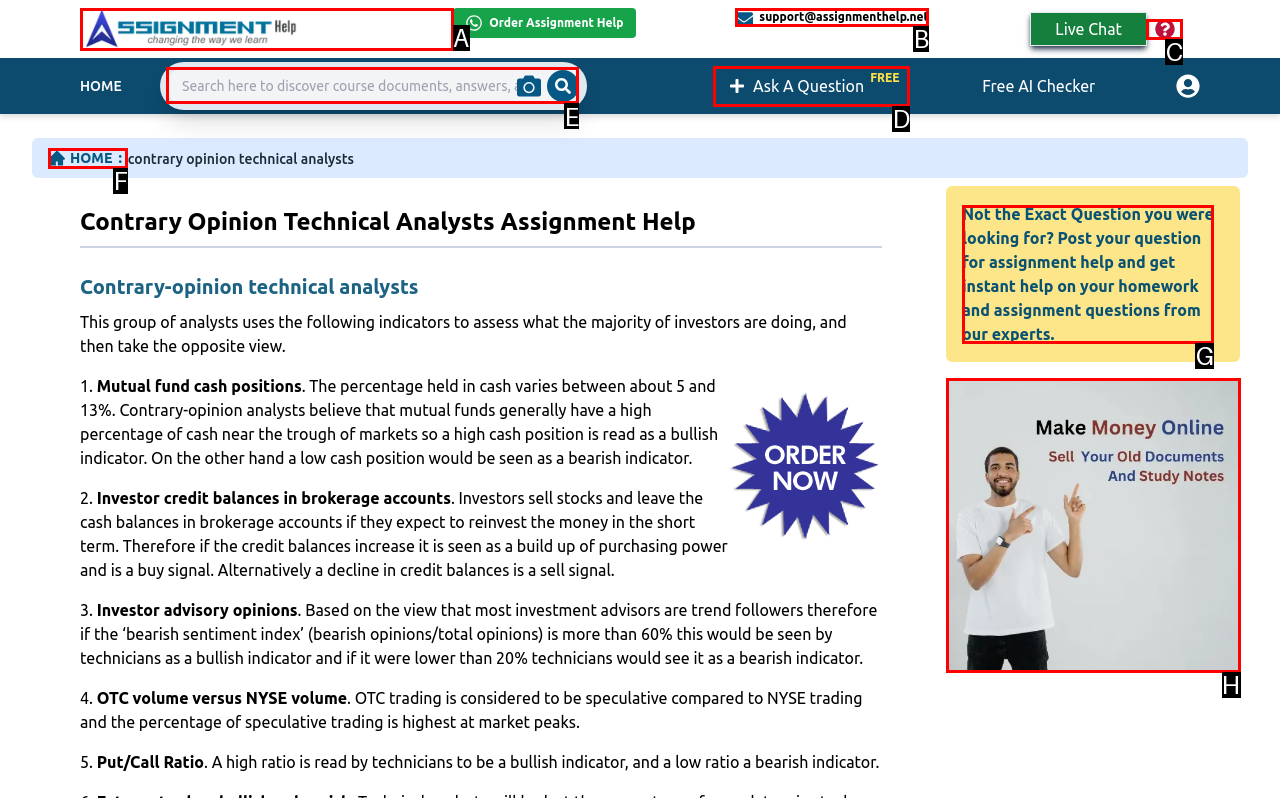Select the appropriate HTML element to click for the following task: Search for a topic
Answer with the letter of the selected option from the given choices directly.

E